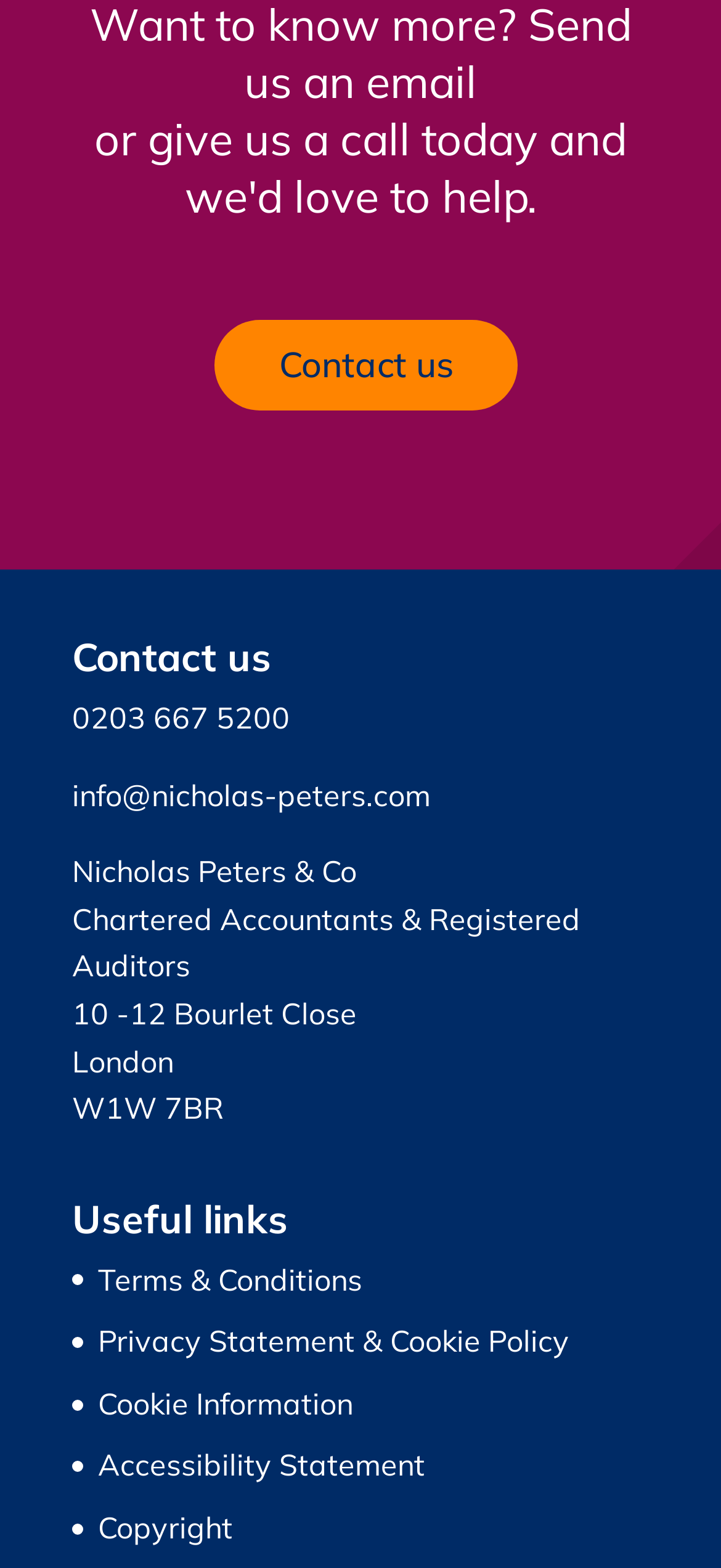Point out the bounding box coordinates of the section to click in order to follow this instruction: "Check the privacy statement".

[0.136, 0.843, 0.79, 0.867]